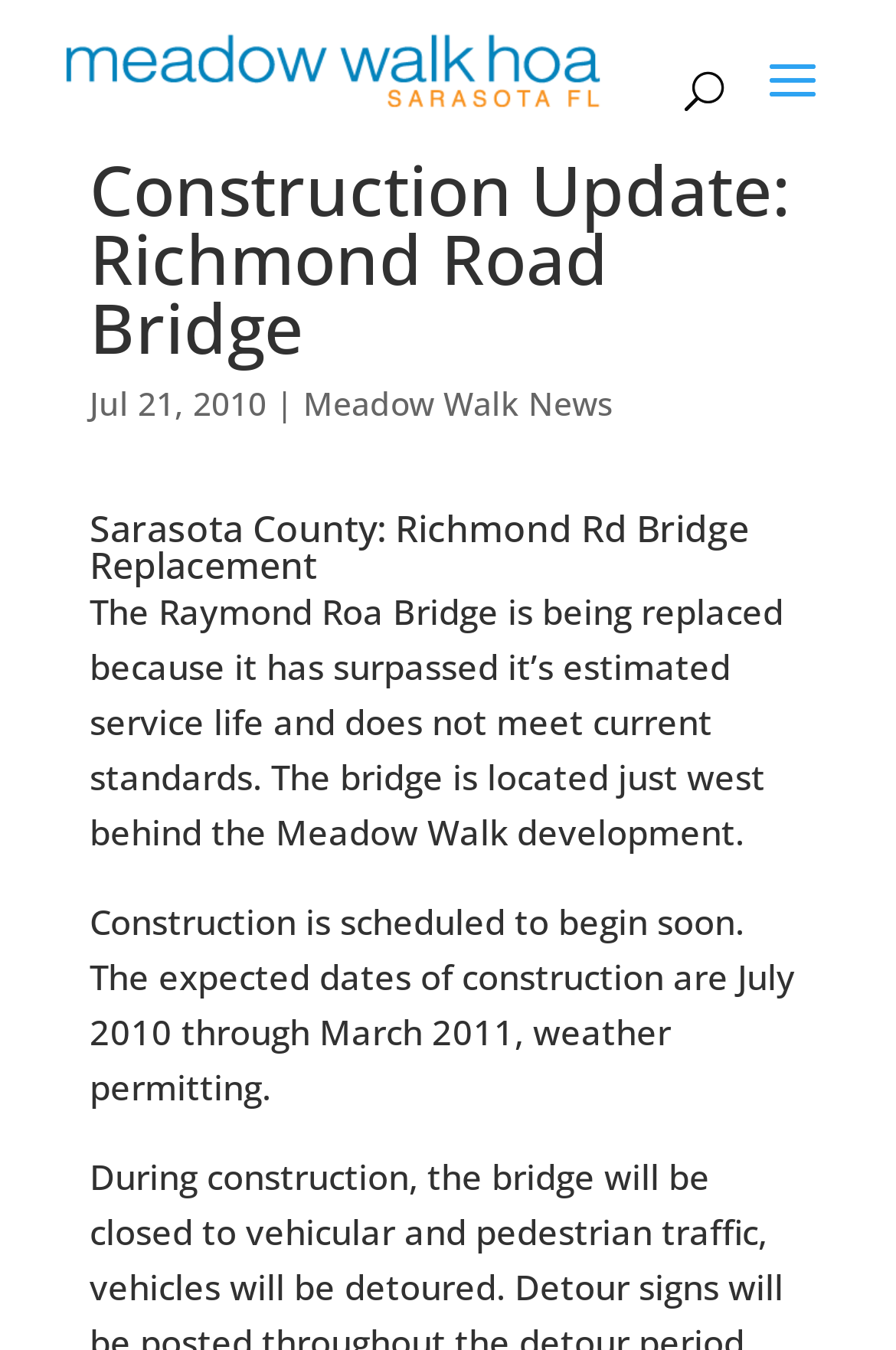Generate the text content of the main headline of the webpage.

Construction Update: Richmond Road Bridge